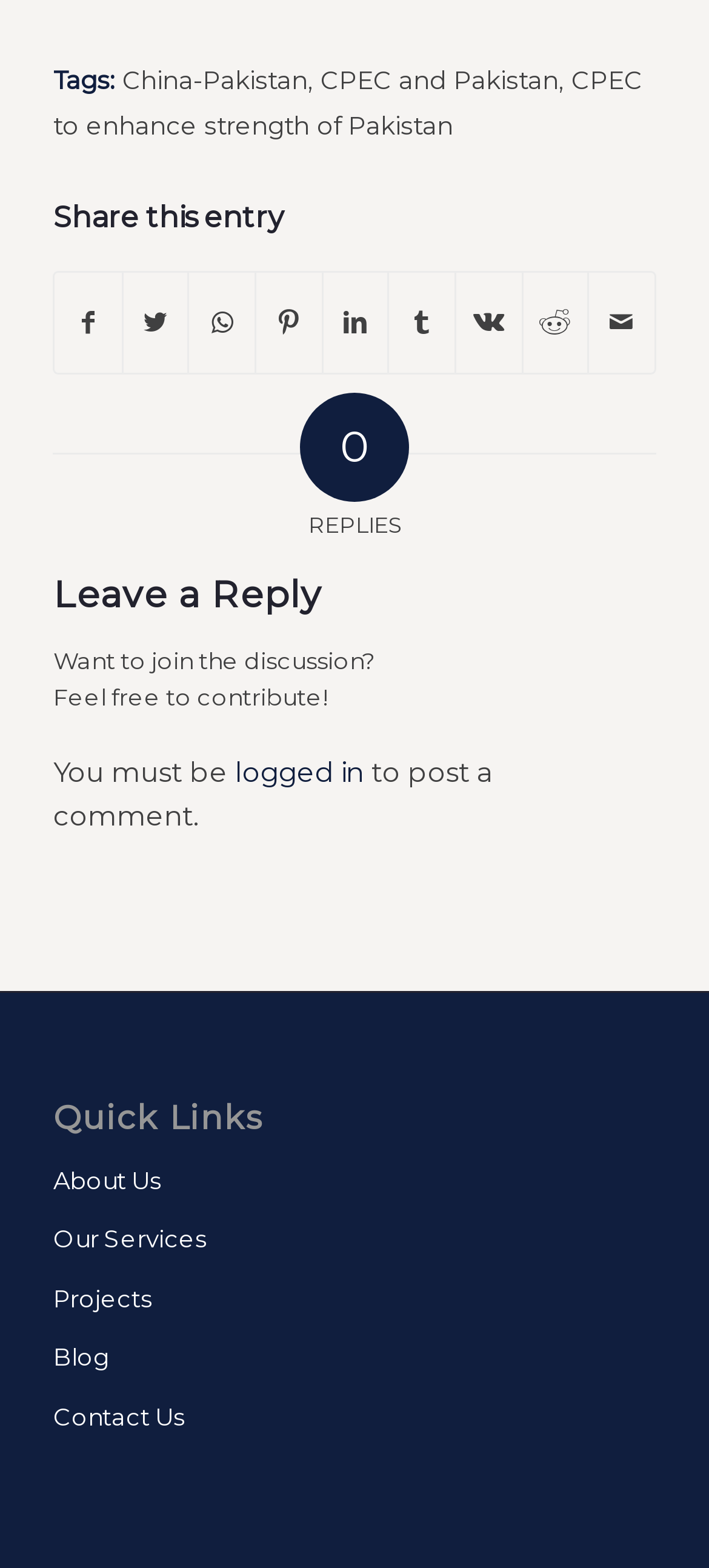Provide the bounding box coordinates, formatted as (top-left x, top-left y, bottom-right x, bottom-right y), with all values being floating point numbers between 0 and 1. Identify the bounding box of the UI element that matches the description: Blog

[0.075, 0.848, 0.925, 0.885]